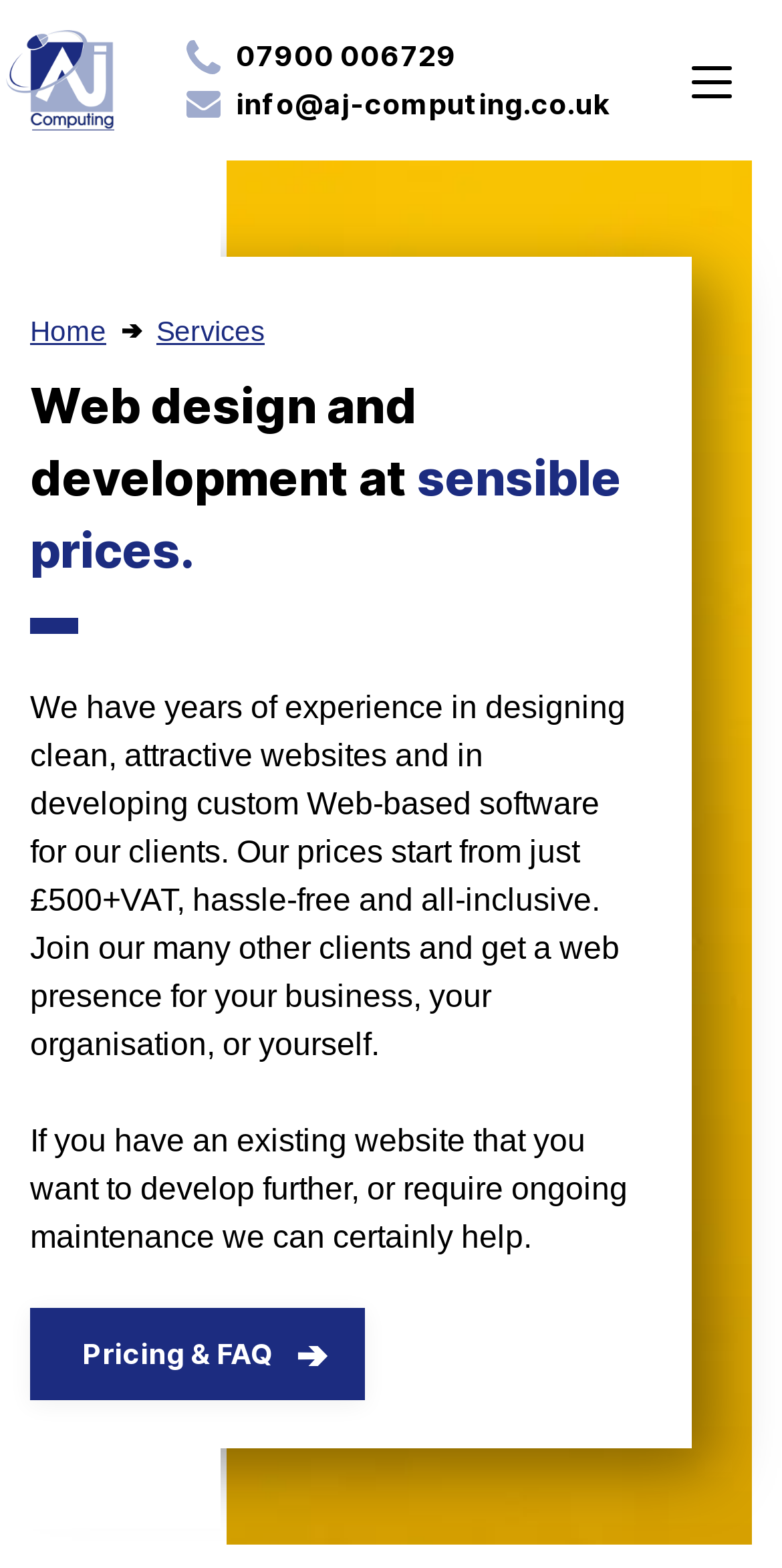Produce an extensive caption that describes everything on the webpage.

The webpage is about AJ Computing, a company that offers affordable web design and hosting services. At the top left corner, there is a link to the company's homepage, "AJ Computing", accompanied by a phone number "07900 006729" and an email address "info@aj-computing.co.uk", both of which are positioned horizontally to the right of the company link. 

Below the top section, there is a header that spans the entire width of the page, containing a navigation menu labeled "breadcrumbs" on the right side. Within the navigation menu, there are links to "Home" and "Services", with an image separating them.

The main content of the webpage is divided into three sections. The first section is a heading that reads "Web design and development at sensible prices." Below the heading, there is a paragraph of text that describes the company's experience in designing clean and attractive websites, as well as developing custom web-based software. The text also mentions the company's pricing, starting from £500+VAT.

The second section is another paragraph of text that discusses the company's ability to help with existing websites that need further development or ongoing maintenance. 

The third section is a link to "Pricing & FAQ", which is positioned at the bottom of the page, accompanied by a small image to its right.